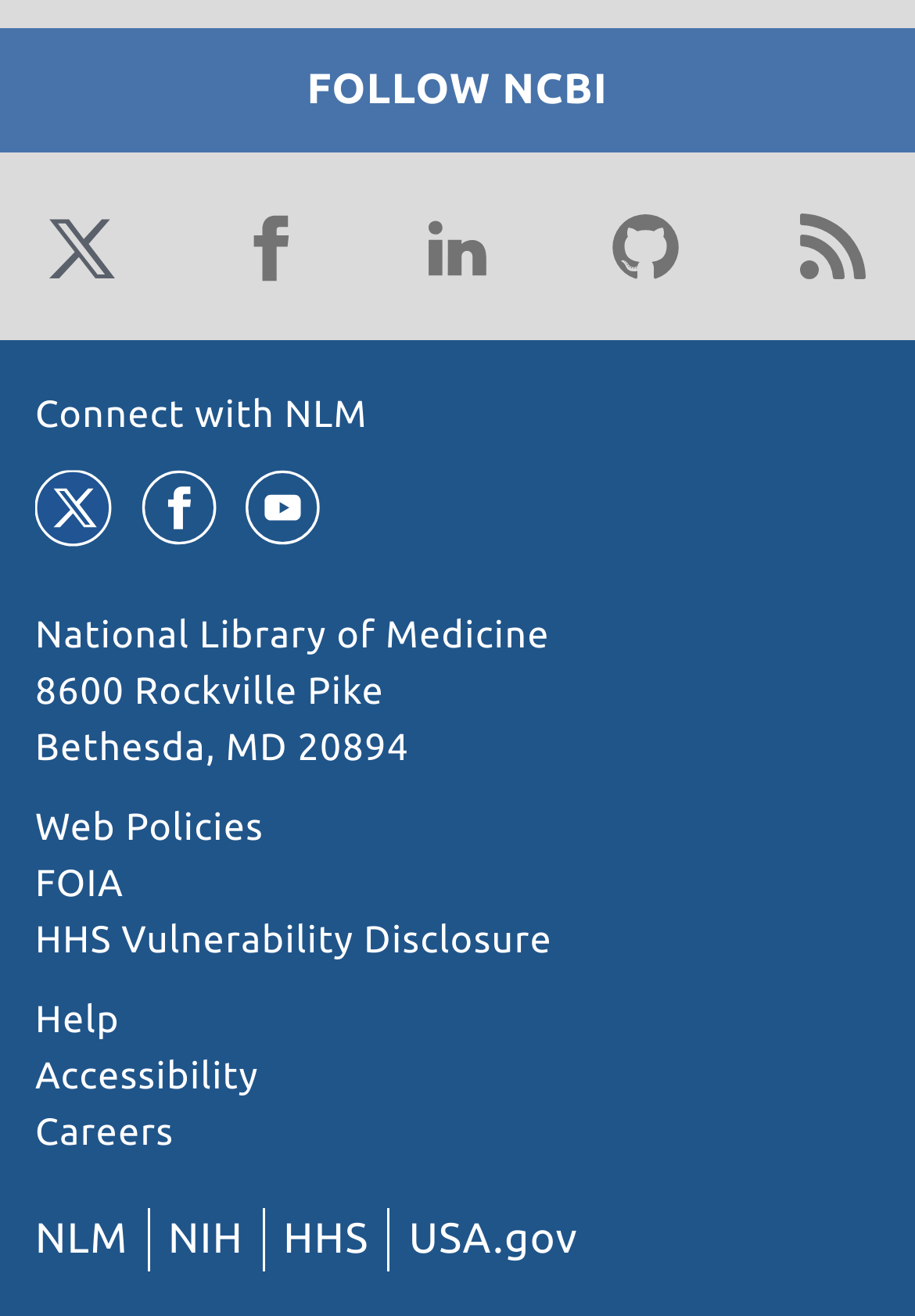What are the three government agencies mentioned?
Using the image, provide a detailed and thorough answer to the question.

I found the answer by looking at the link elements with the bounding box coordinates [0.038, 0.924, 0.14, 0.96], [0.184, 0.924, 0.266, 0.96], and [0.31, 0.924, 0.403, 0.96], which contain the text 'NLM', 'NIH', and 'HHS' respectively.